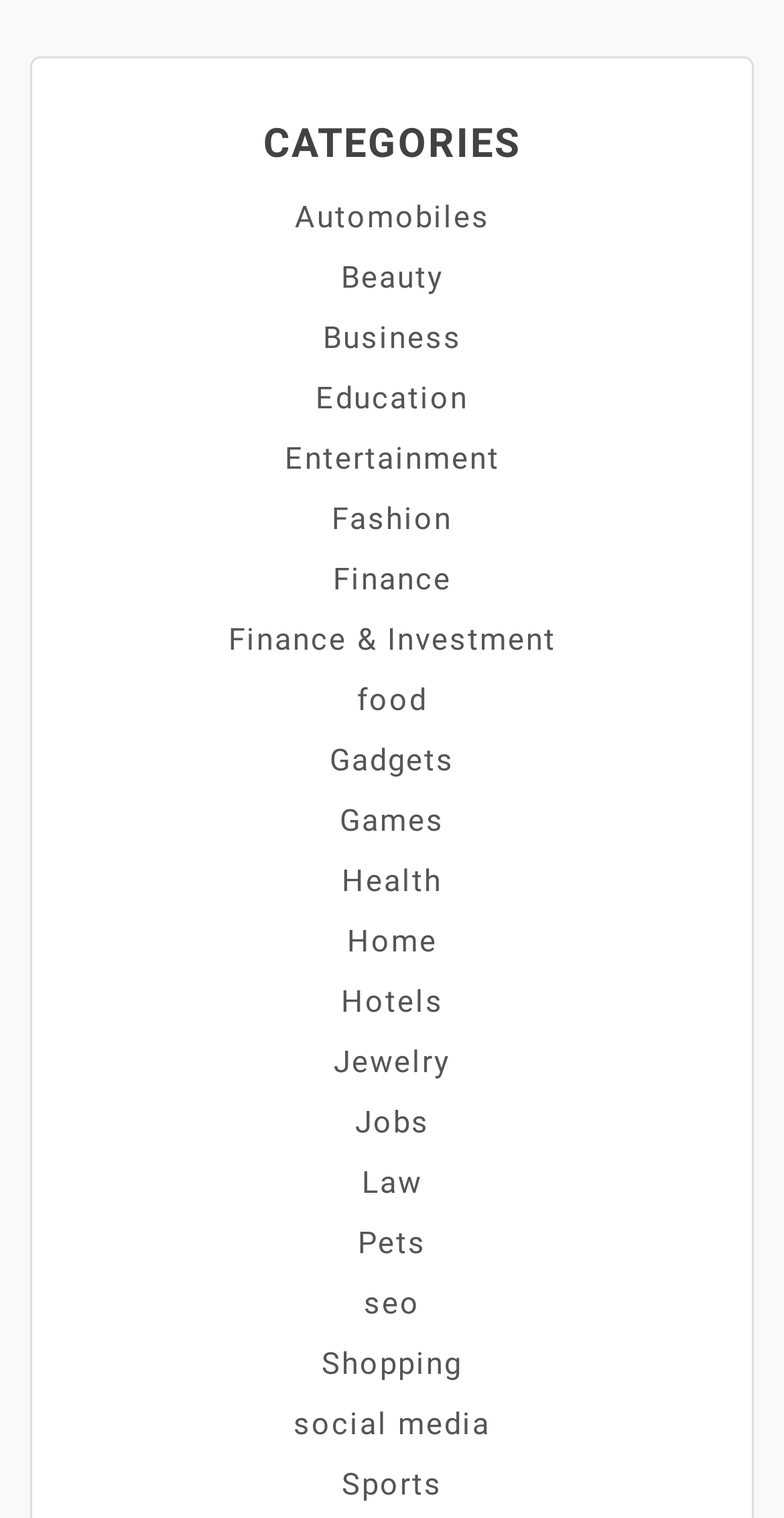Find the bounding box coordinates of the area that needs to be clicked in order to achieve the following instruction: "Explore Beauty products". The coordinates should be specified as four float numbers between 0 and 1, i.e., [left, top, right, bottom].

[0.435, 0.171, 0.565, 0.195]